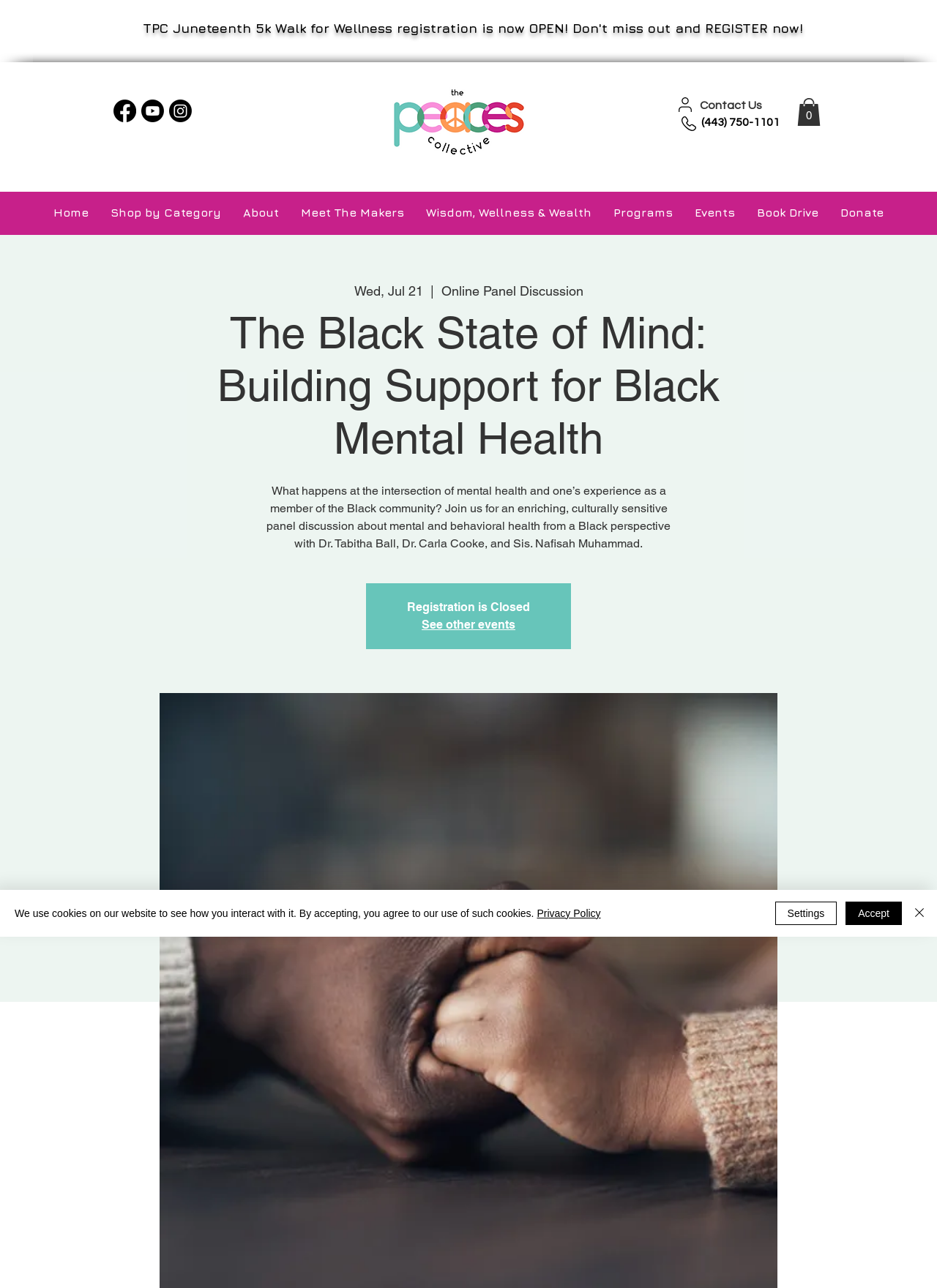Determine the bounding box coordinates of the region to click in order to accomplish the following instruction: "Visit Facebook page". Provide the coordinates as four float numbers between 0 and 1, specifically [left, top, right, bottom].

[0.121, 0.077, 0.145, 0.095]